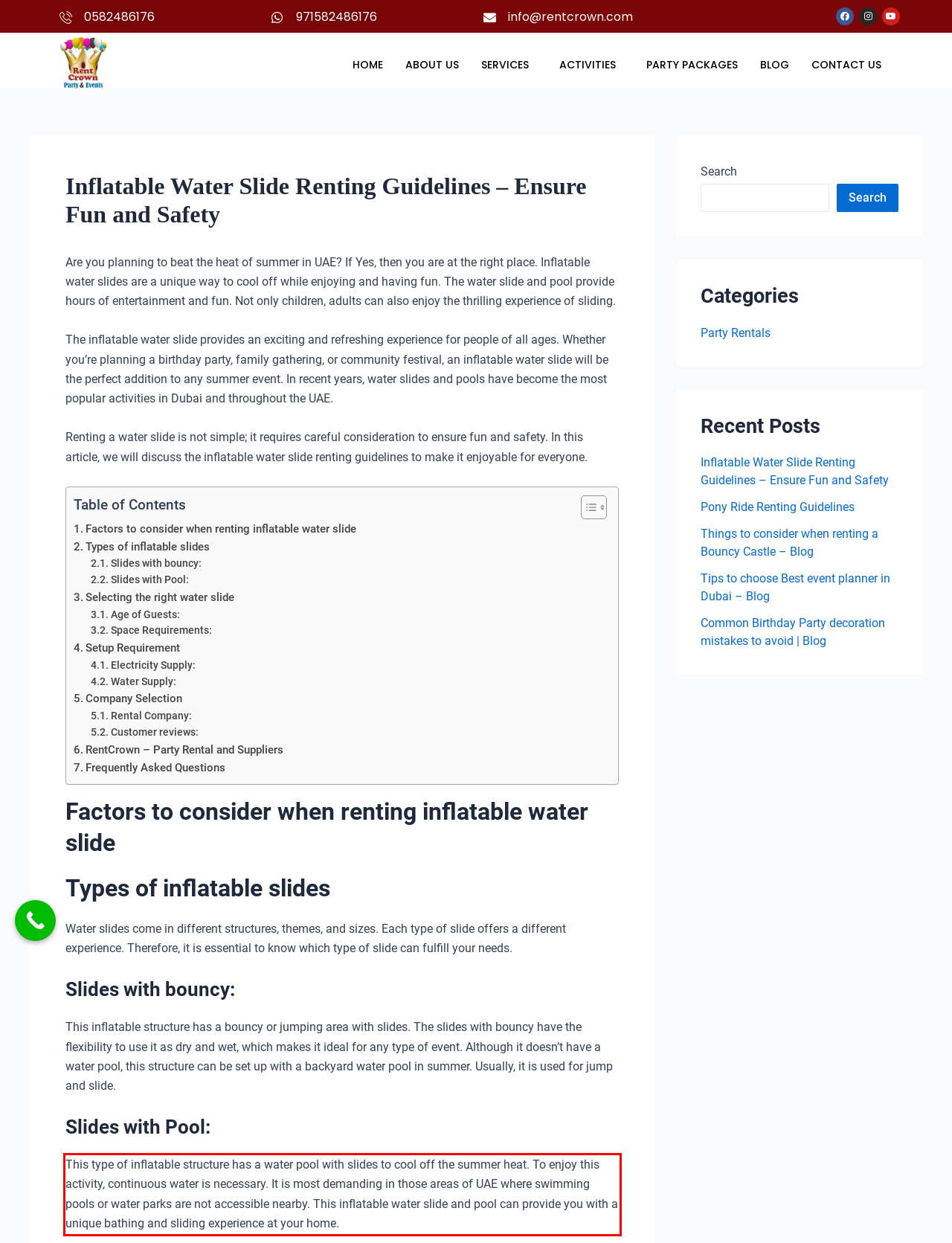From the provided screenshot, extract the text content that is enclosed within the red bounding box.

This type of inflatable structure has a water pool with slides to cool off the summer heat. To enjoy this activity, continuous water is necessary. It is most demanding in those areas of UAE where swimming pools or water parks are not accessible nearby. This inflatable water slide and pool can provide you with a unique bathing and sliding experience at your home.